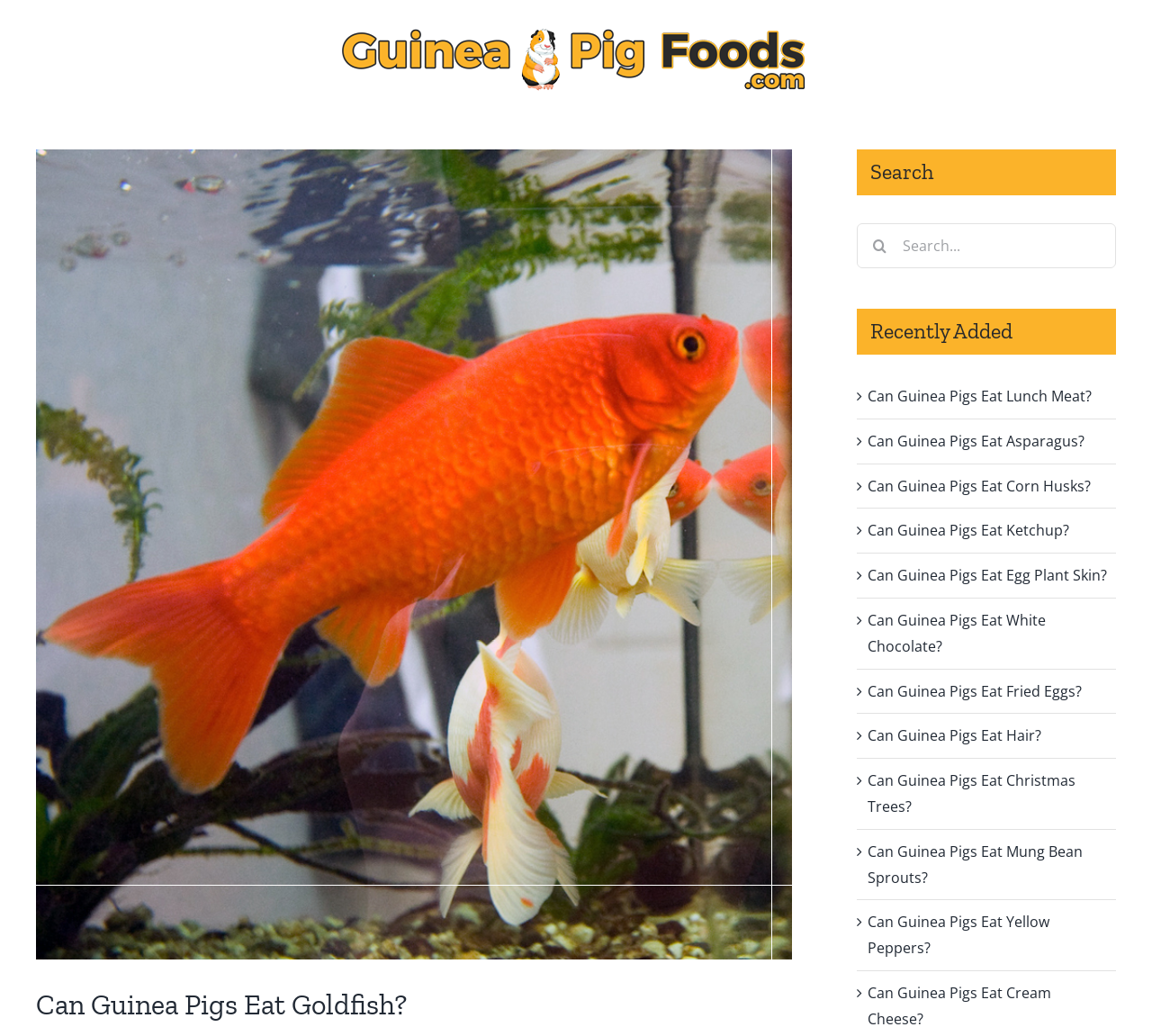Please find the bounding box for the UI element described by: "alt="Guinea Pig Foods Logo"".

[0.296, 0.027, 0.704, 0.088]